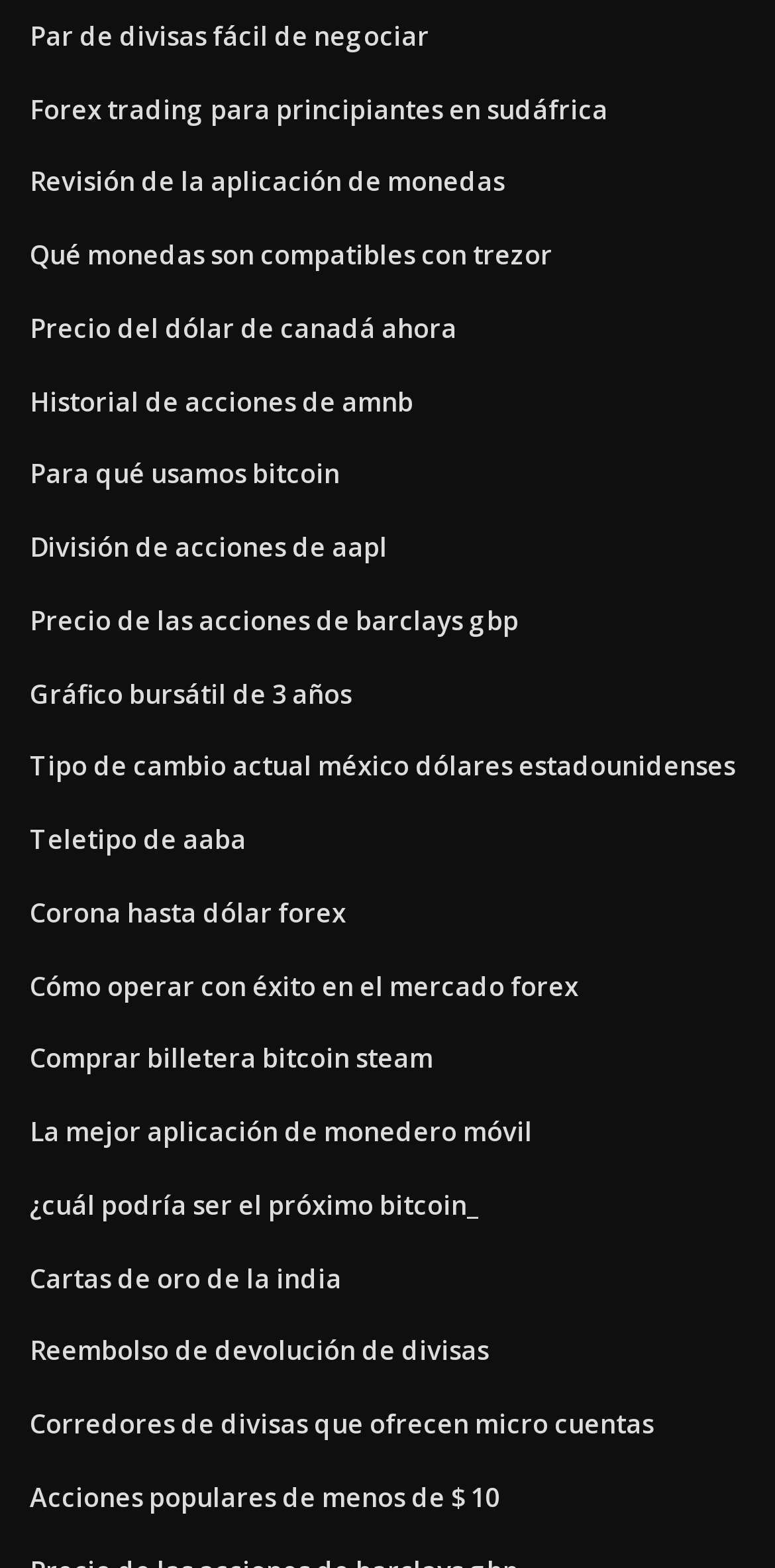Please determine the bounding box coordinates of the element's region to click for the following instruction: "Check the current exchange rate of Mexican pesos to US dollars".

[0.038, 0.477, 0.949, 0.5]